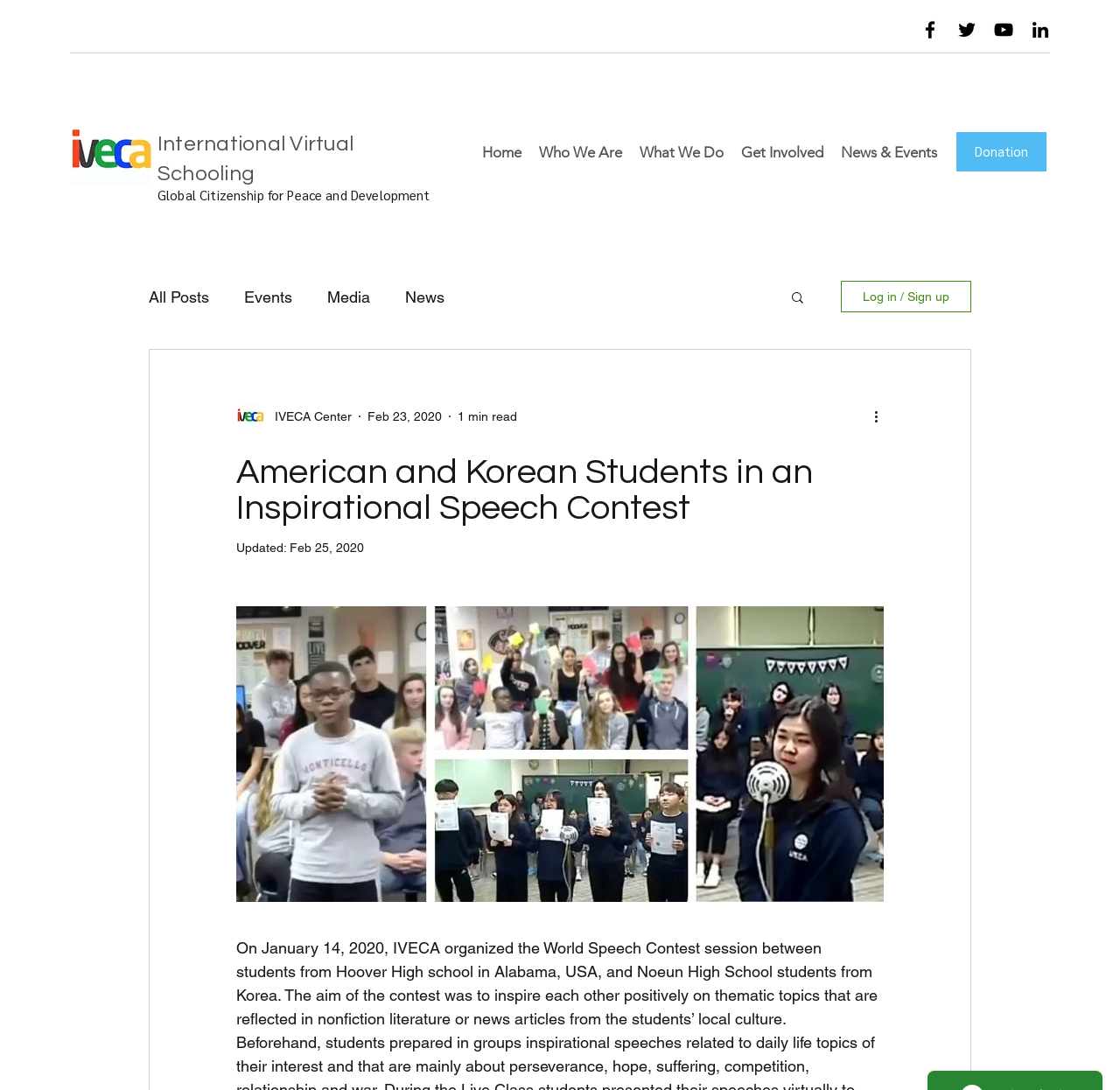What is the name of the high school in Alabama, USA?
Please answer using one word or phrase, based on the screenshot.

Hoover High school